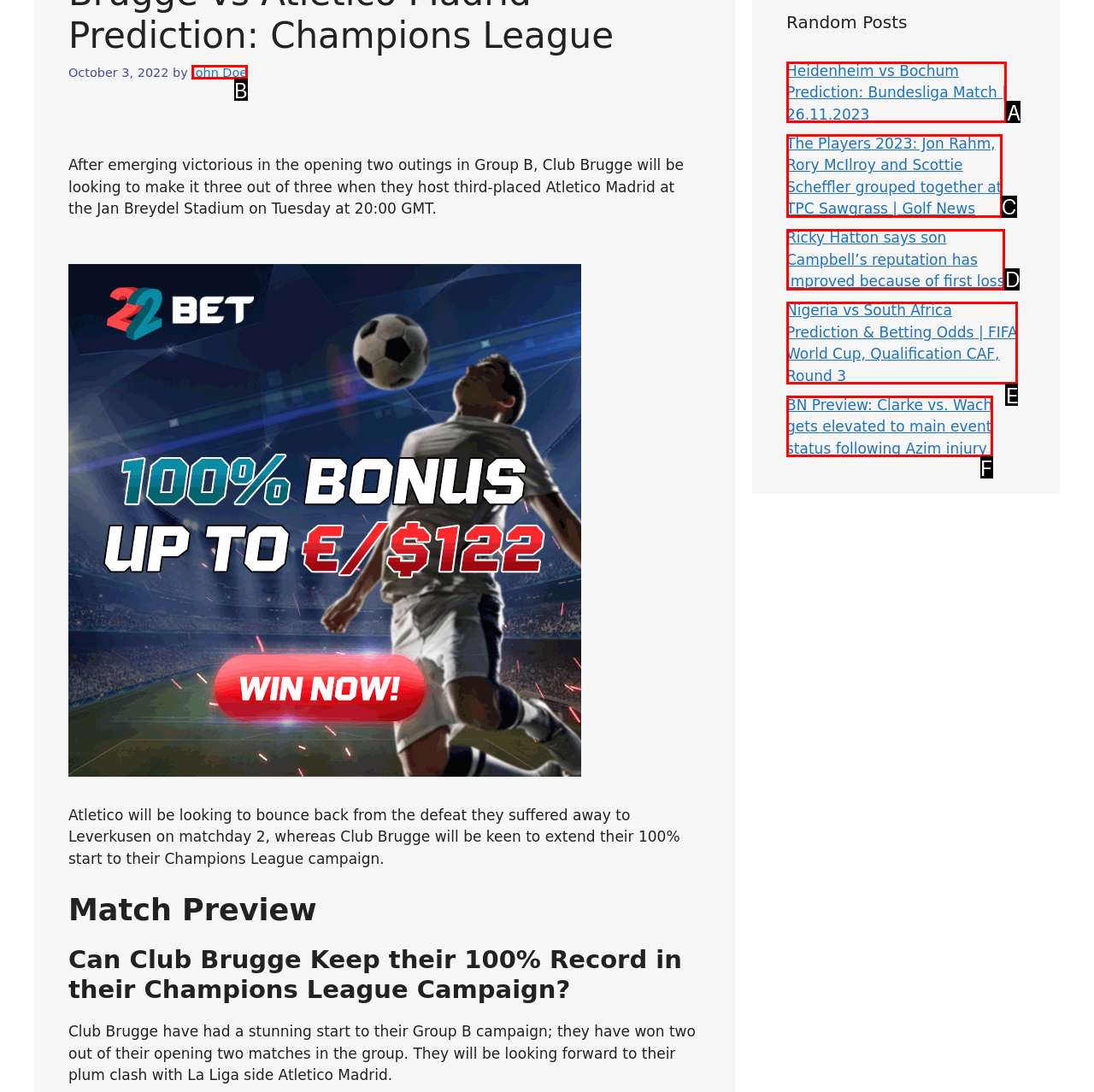Identify the HTML element that corresponds to the description: John Doe Provide the letter of the matching option directly from the choices.

B